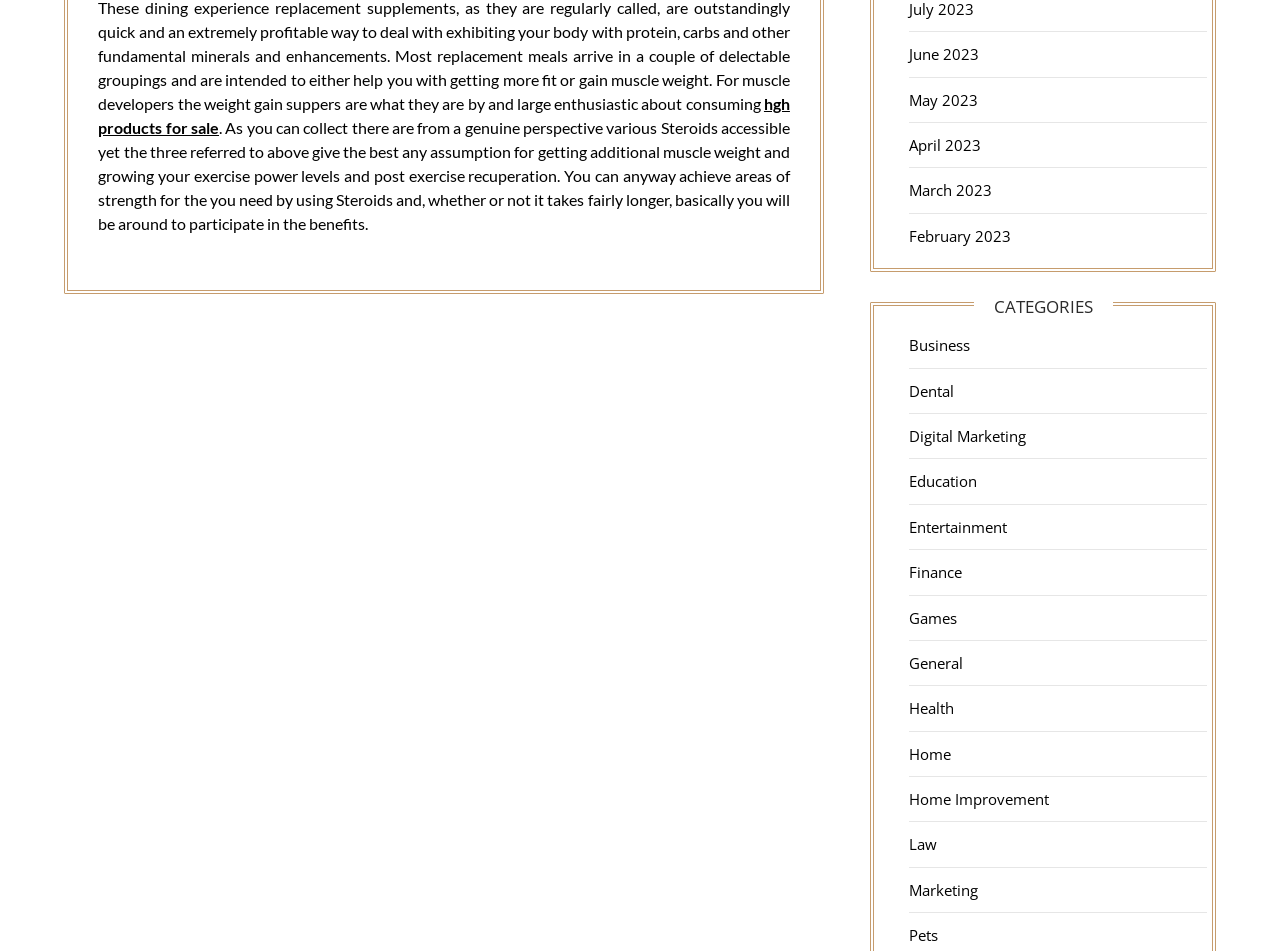Show the bounding box coordinates of the region that should be clicked to follow the instruction: "explore 'Home Improvement'."

[0.71, 0.83, 0.82, 0.851]